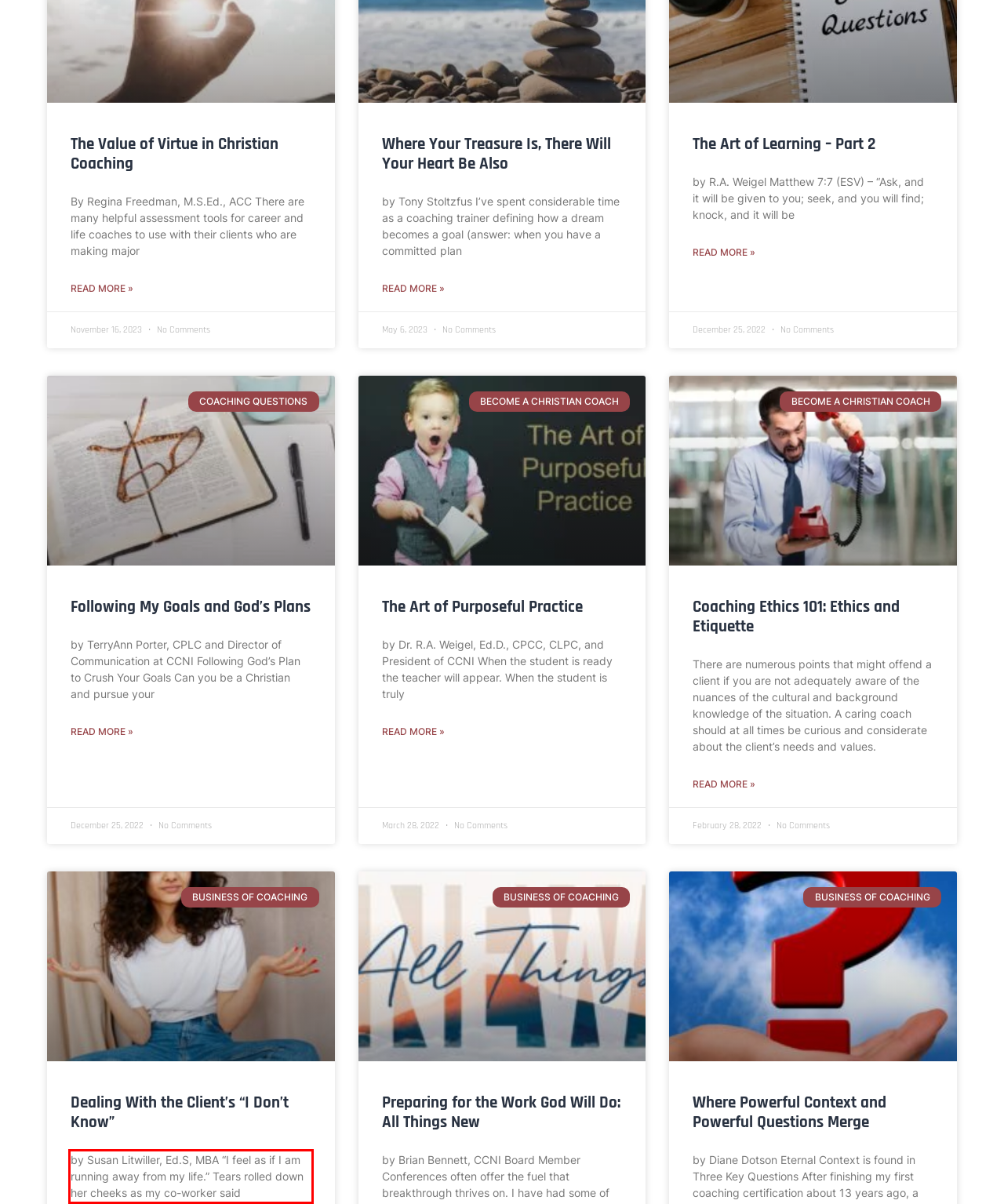Please identify and extract the text from the UI element that is surrounded by a red bounding box in the provided webpage screenshot.

by Susan Litwiller, Ed.S, MBA “I feel as if I am running away from my life.” Tears rolled down her cheeks as my co-worker said